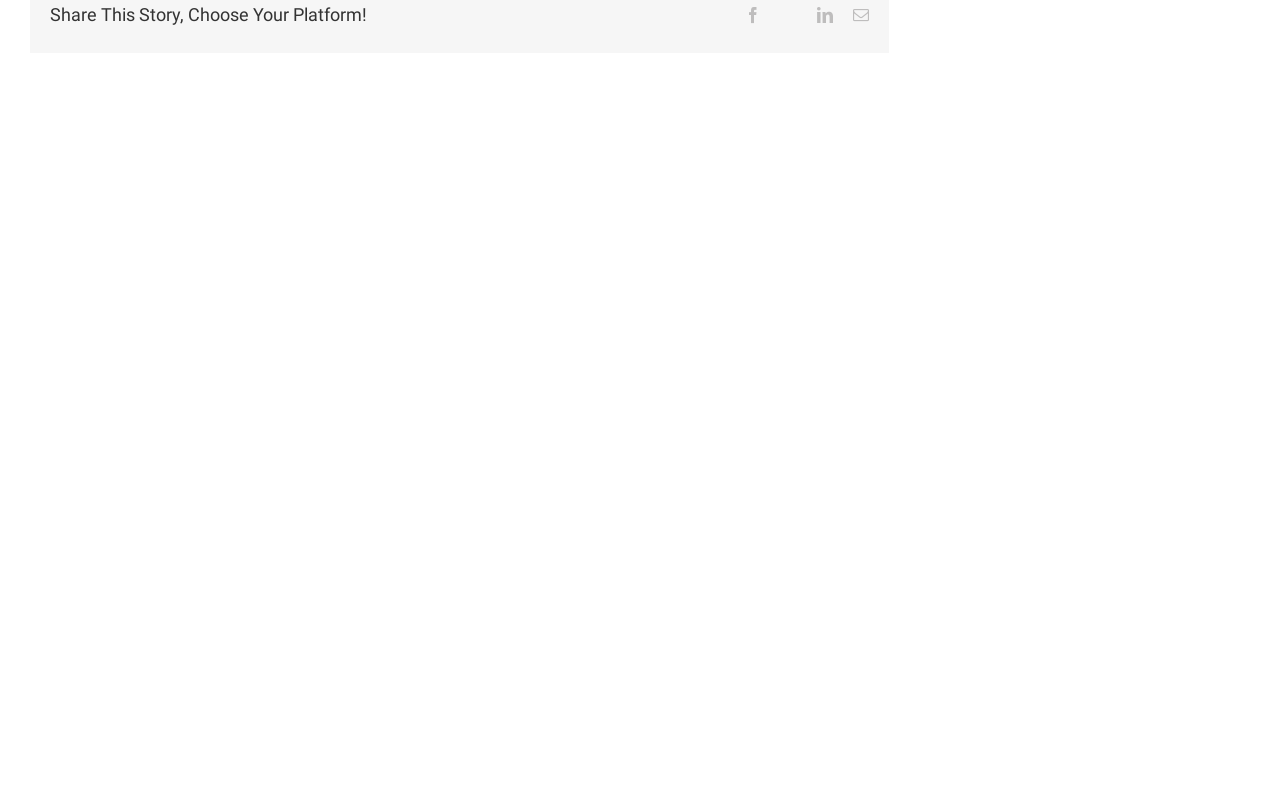Highlight the bounding box coordinates of the element you need to click to perform the following instruction: "Vote on whether money is a force for good."

[0.657, 0.724, 0.784, 0.839]